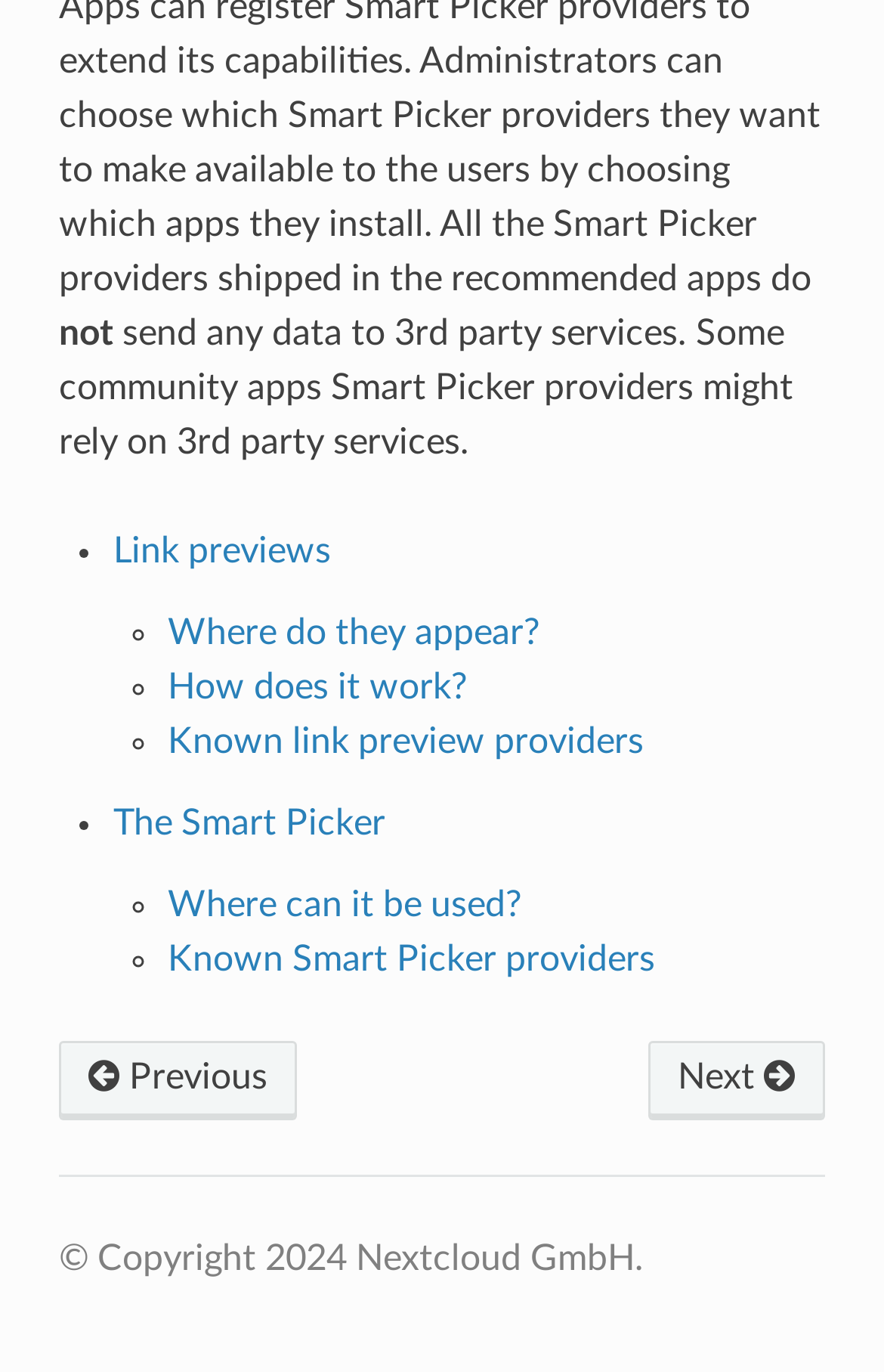What is the function of the 'Previous' and 'Next' links?
Please provide a detailed and comprehensive answer to the question.

The 'Previous' and 'Next' links are located in the footer section of the webpage and have key shortcuts Alt+p and Alt+n respectively. This suggests that their function is to navigate to previous or next pages.